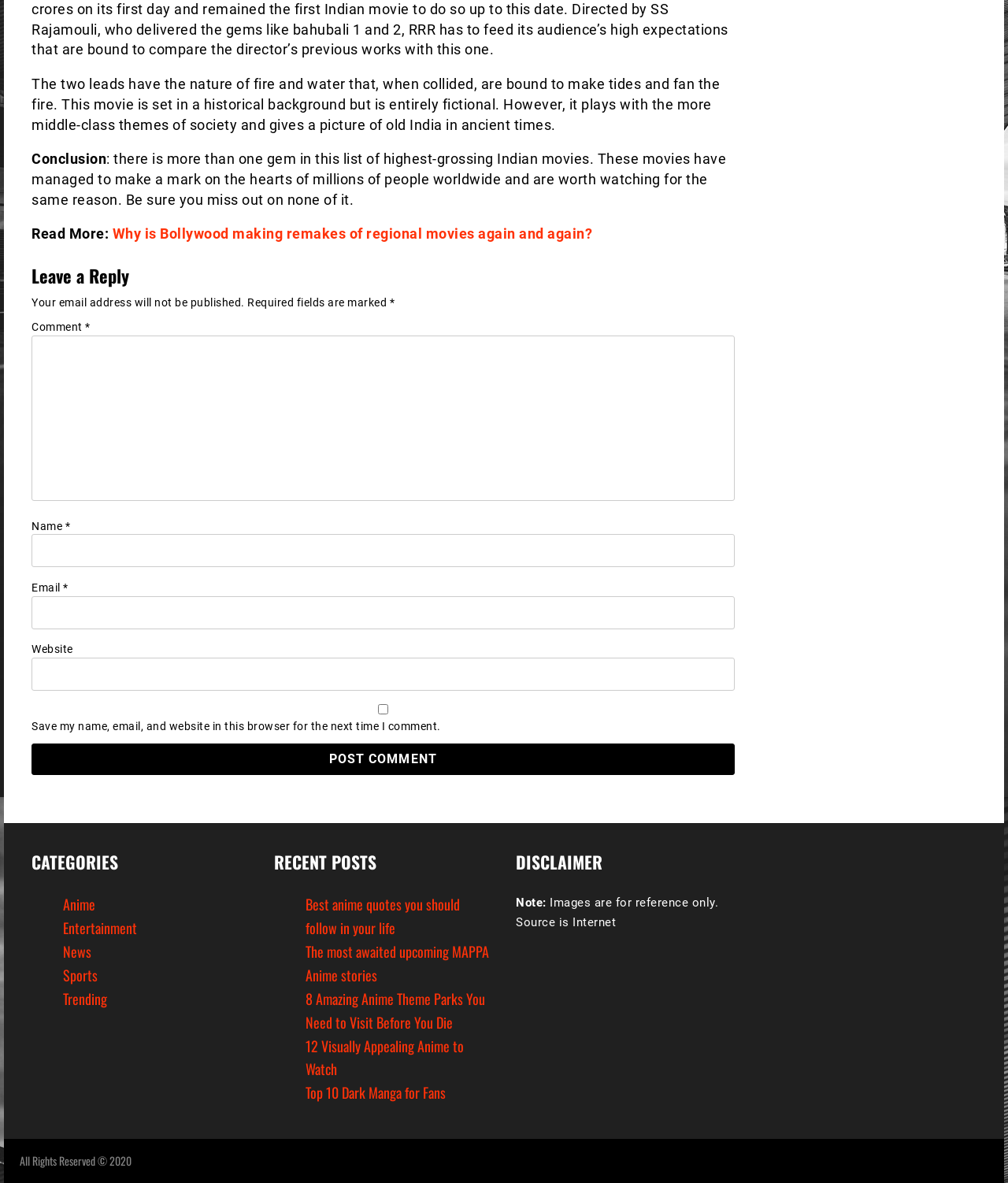Please specify the bounding box coordinates for the clickable region that will help you carry out the instruction: "Post a comment".

[0.031, 0.629, 0.729, 0.655]